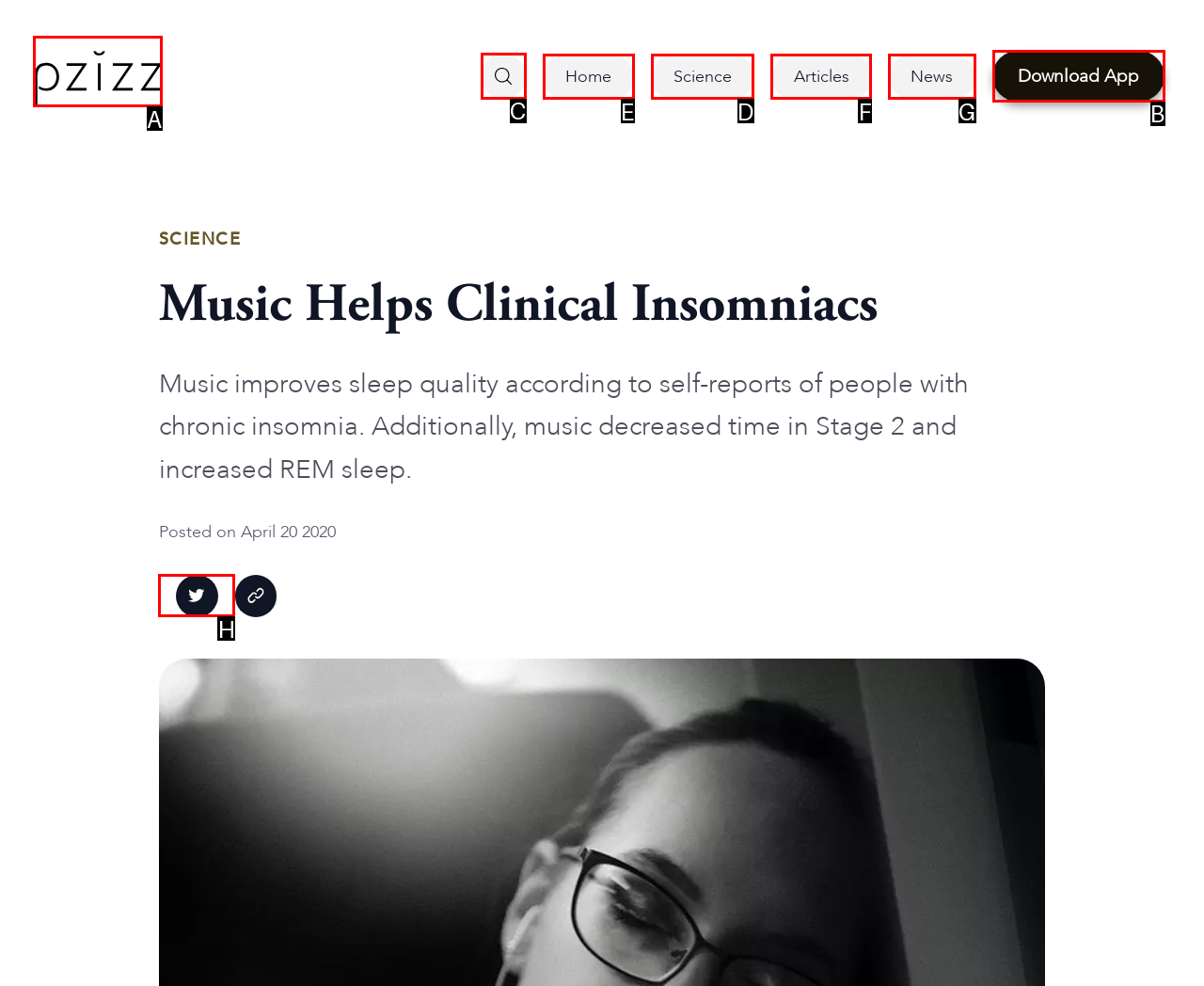Out of the given choices, which letter corresponds to the UI element required to read science articles? Answer with the letter.

D